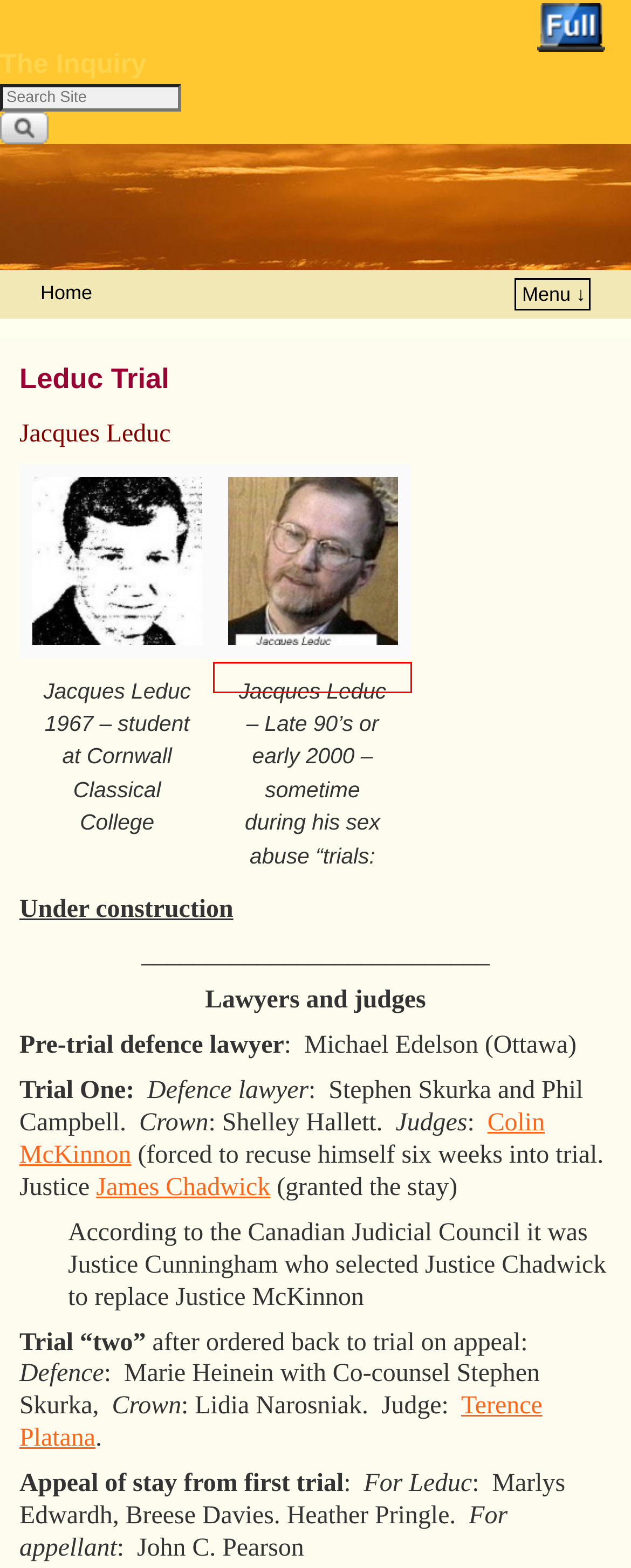Review the screenshot of a webpage which includes a red bounding box around an element. Select the description that best fits the new webpage once the element in the bounding box is clicked. Here are the candidates:
A. Leduc 1967 at Classical College | The Inquiry
B. Platana | The Inquiry
C. Colin McKinnon | The Inquiry
D. The Inquiry | Cornwall Ontario sex abuse scandal
E. Canadian Judicial Council Response (re Leduc trial) | The Inquiry
F. Justice James Chadwick | The Inquiry
G. None so blind | Sylvia's Site
H. Leduc  late 90s or early 2000 | The Inquiry

H